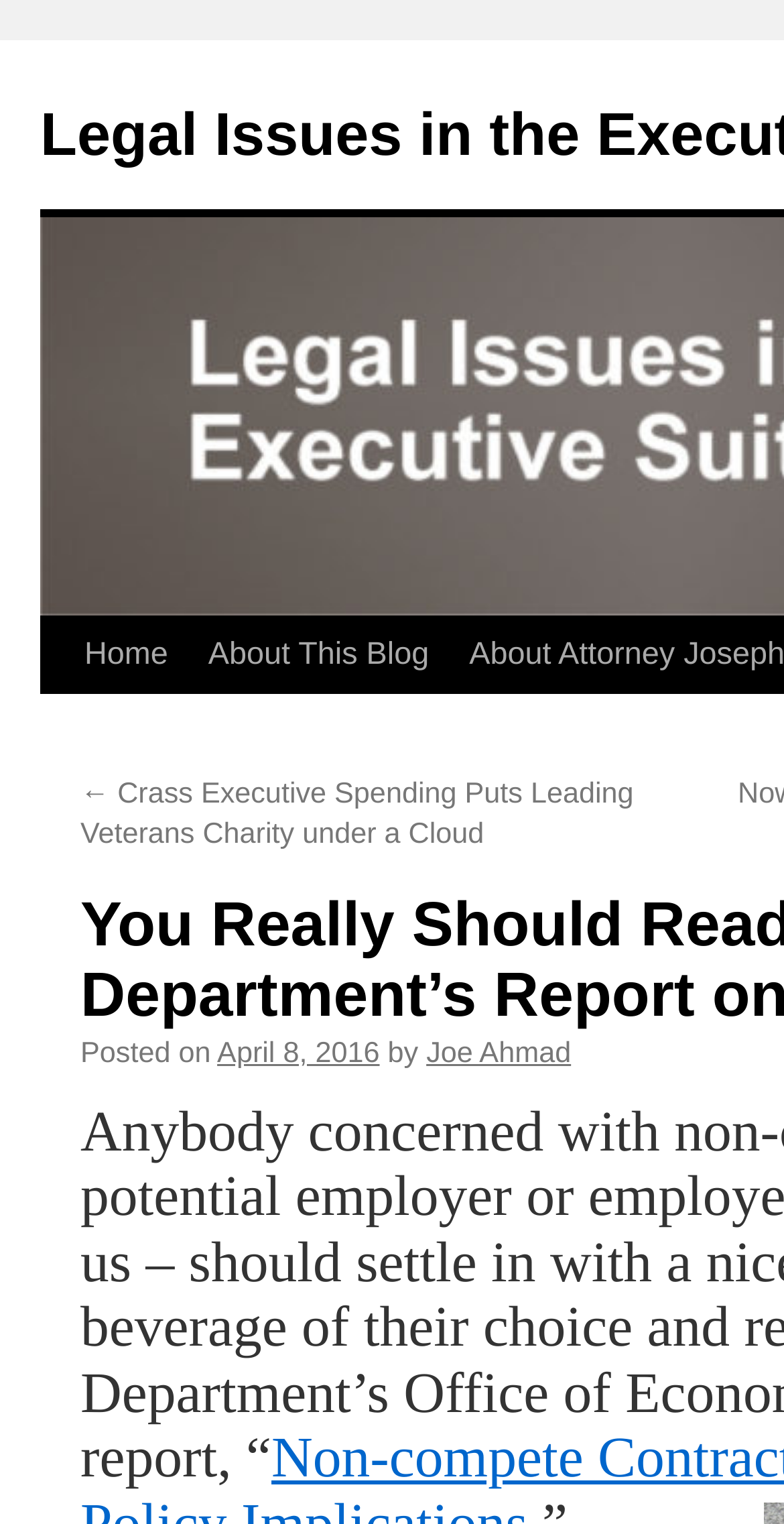What is the title of the previous post?
Can you offer a detailed and complete answer to this question?

I found the title of the previous post by looking at the link '← Crass Executive Spending Puts Leading Veterans Charity under a Cloud' which is located above the current post.